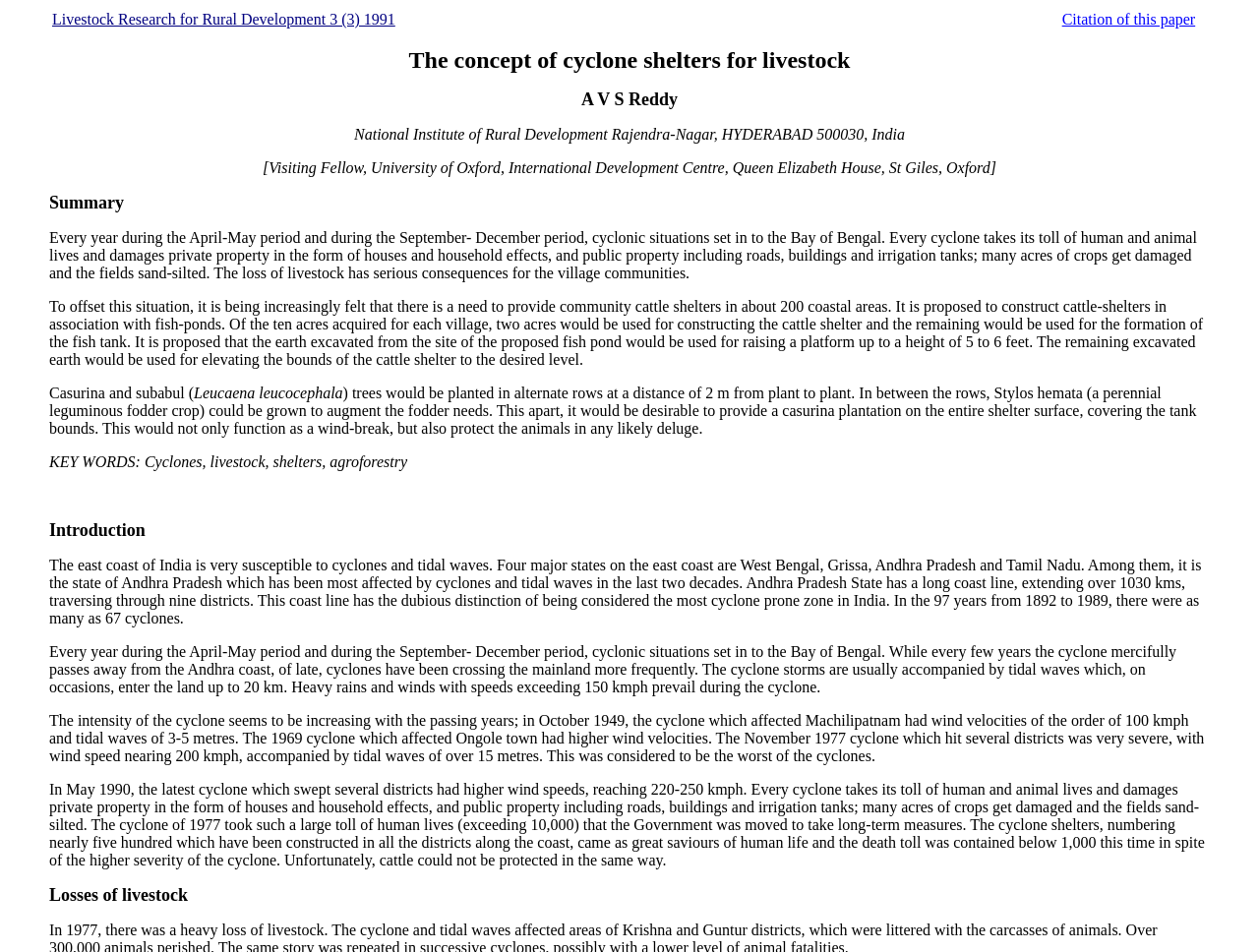How many cyclones affected Andhra Pradesh between 1892 and 1989?
From the details in the image, provide a complete and detailed answer to the question.

The text states that 'In the 97 years from 1892 to 1989, there were as many as 67 cyclones' that affected Andhra Pradesh, which is a significant number indicating the region's vulnerability to cyclones.